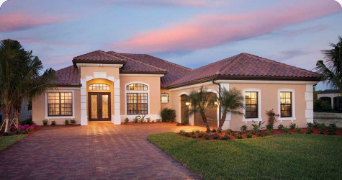What is the purpose of the 'New Construction Inspection' service?
Using the image, answer in one word or phrase.

To ensure the property is safe and move-in ready